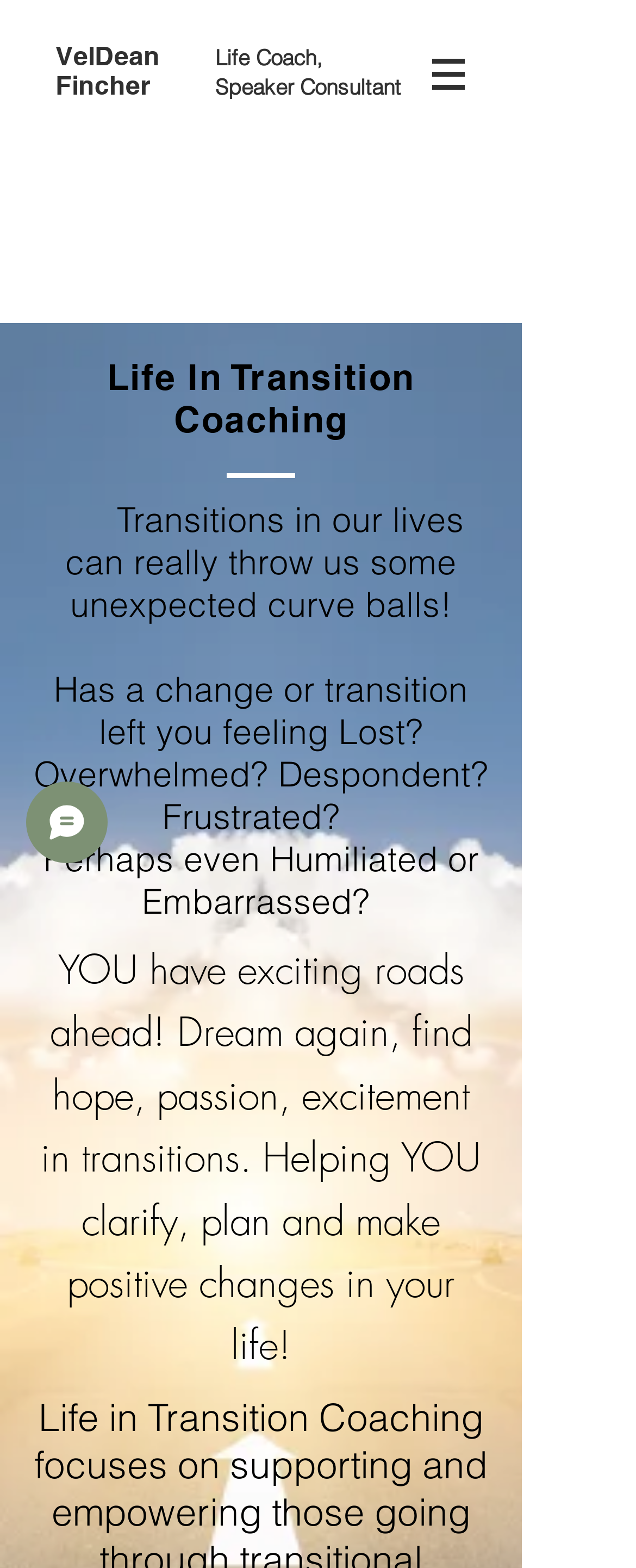What emotions are mentioned as possible responses to transition?
Based on the image, respond with a single word or phrase.

Lost, Overwhelmed, Despondent, Frustrated, Humiliated, Embarrassed